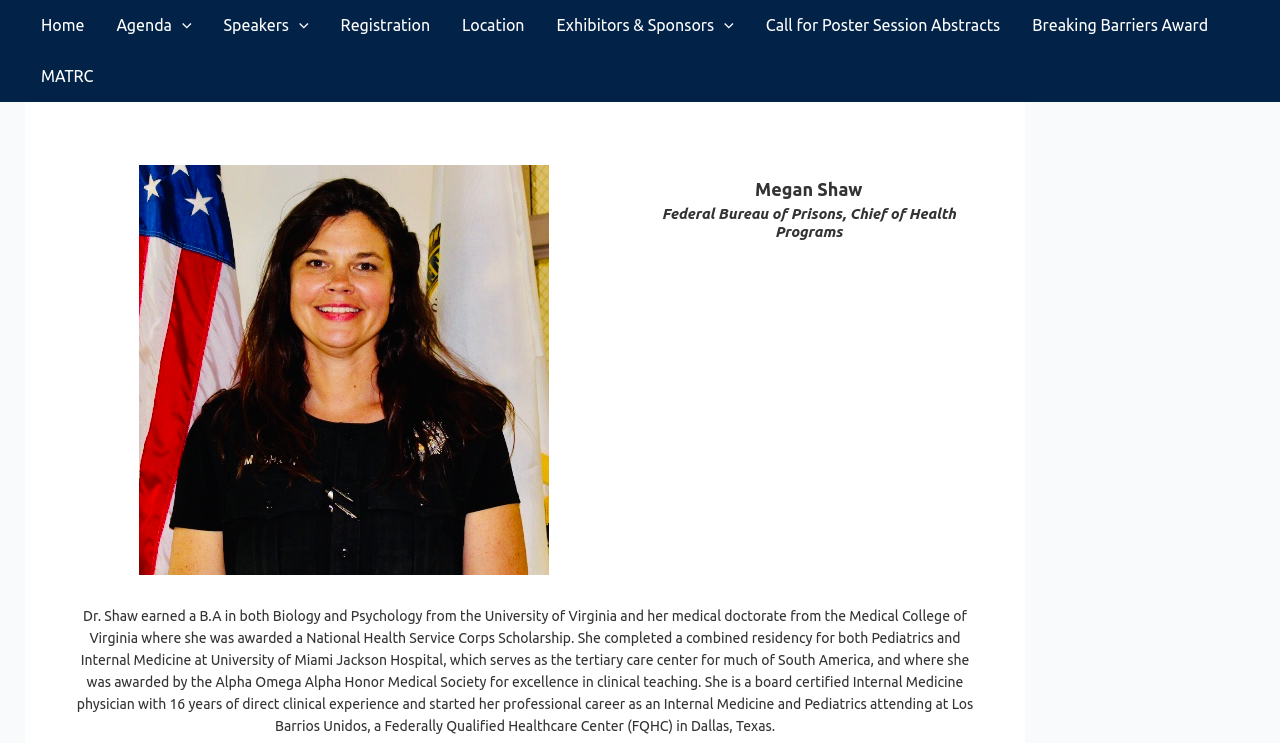Find the bounding box coordinates of the element you need to click on to perform this action: 'Click Home'. The coordinates should be represented by four float values between 0 and 1, in the format [left, top, right, bottom].

[0.02, 0.0, 0.078, 0.069]